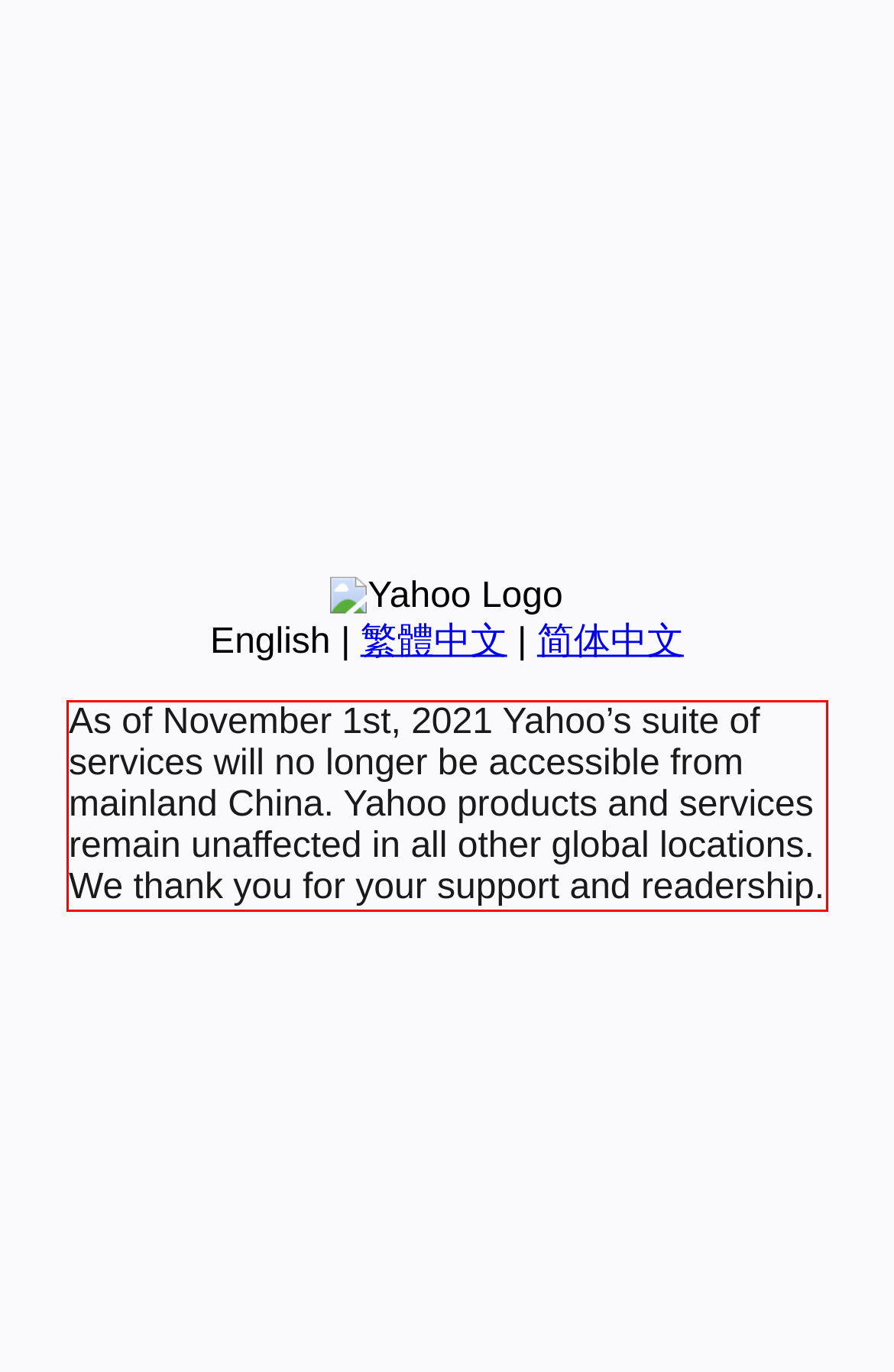Please look at the screenshot provided and find the red bounding box. Extract the text content contained within this bounding box.

As of November 1st, 2021 Yahoo’s suite of services will no longer be accessible from mainland China. Yahoo products and services remain unaffected in all other global locations. We thank you for your support and readership.